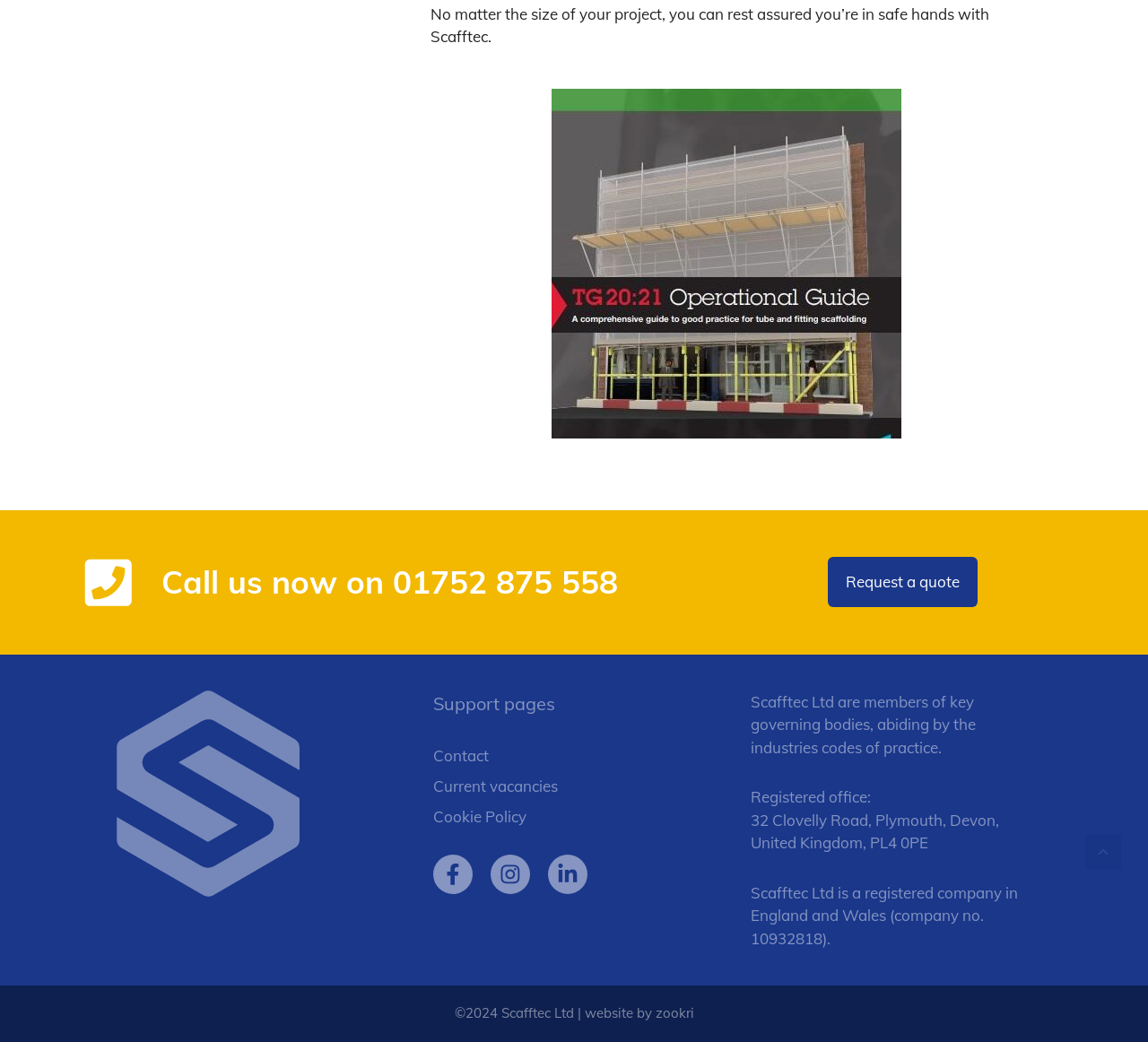Determine the bounding box coordinates of the element that should be clicked to execute the following command: "Request a quote".

[0.721, 0.535, 0.852, 0.582]